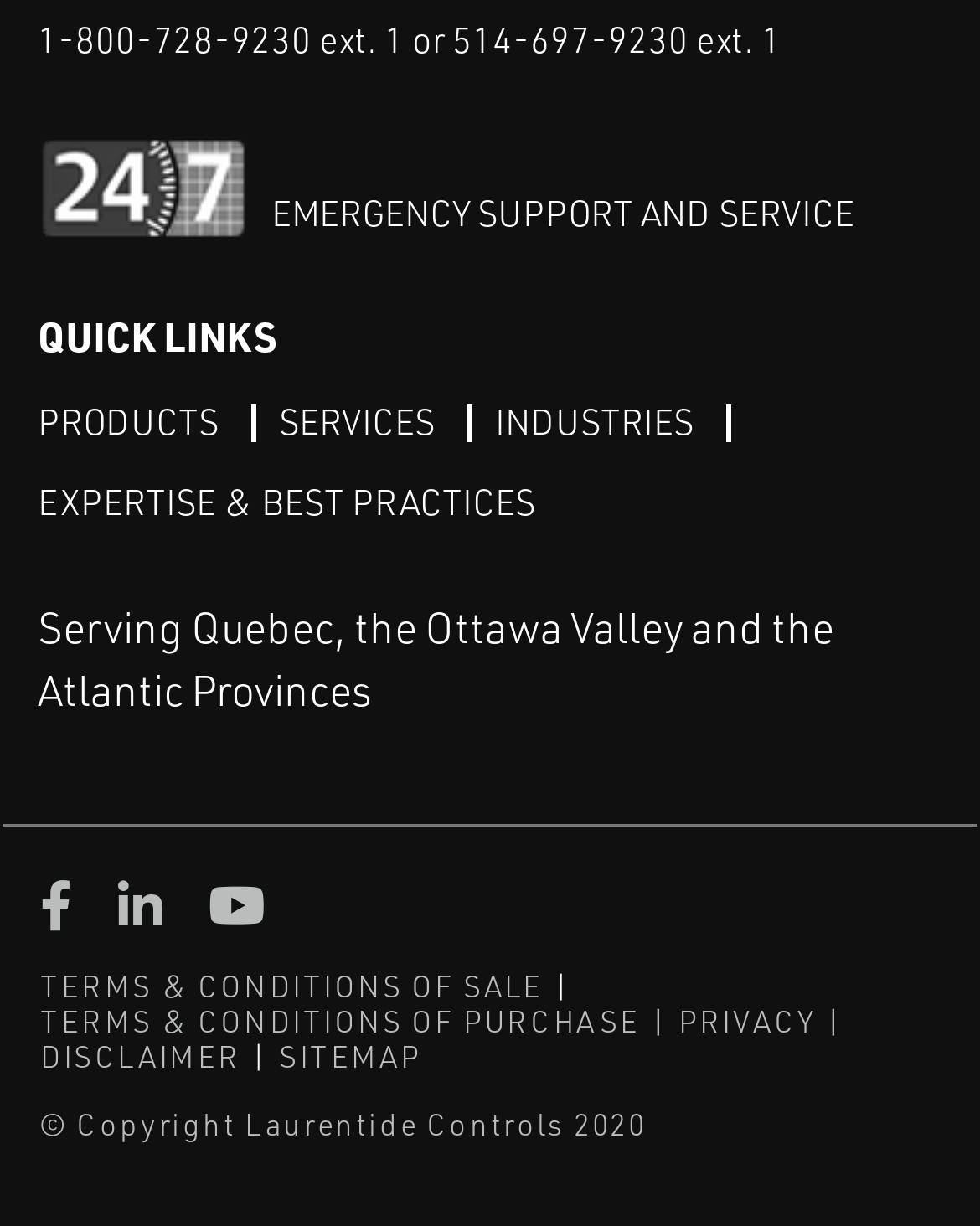What is the phone number for emergency support?
Look at the image and respond with a one-word or short phrase answer.

1-800-728-9230 ext. 1 or 514-697-9230 ext. 1